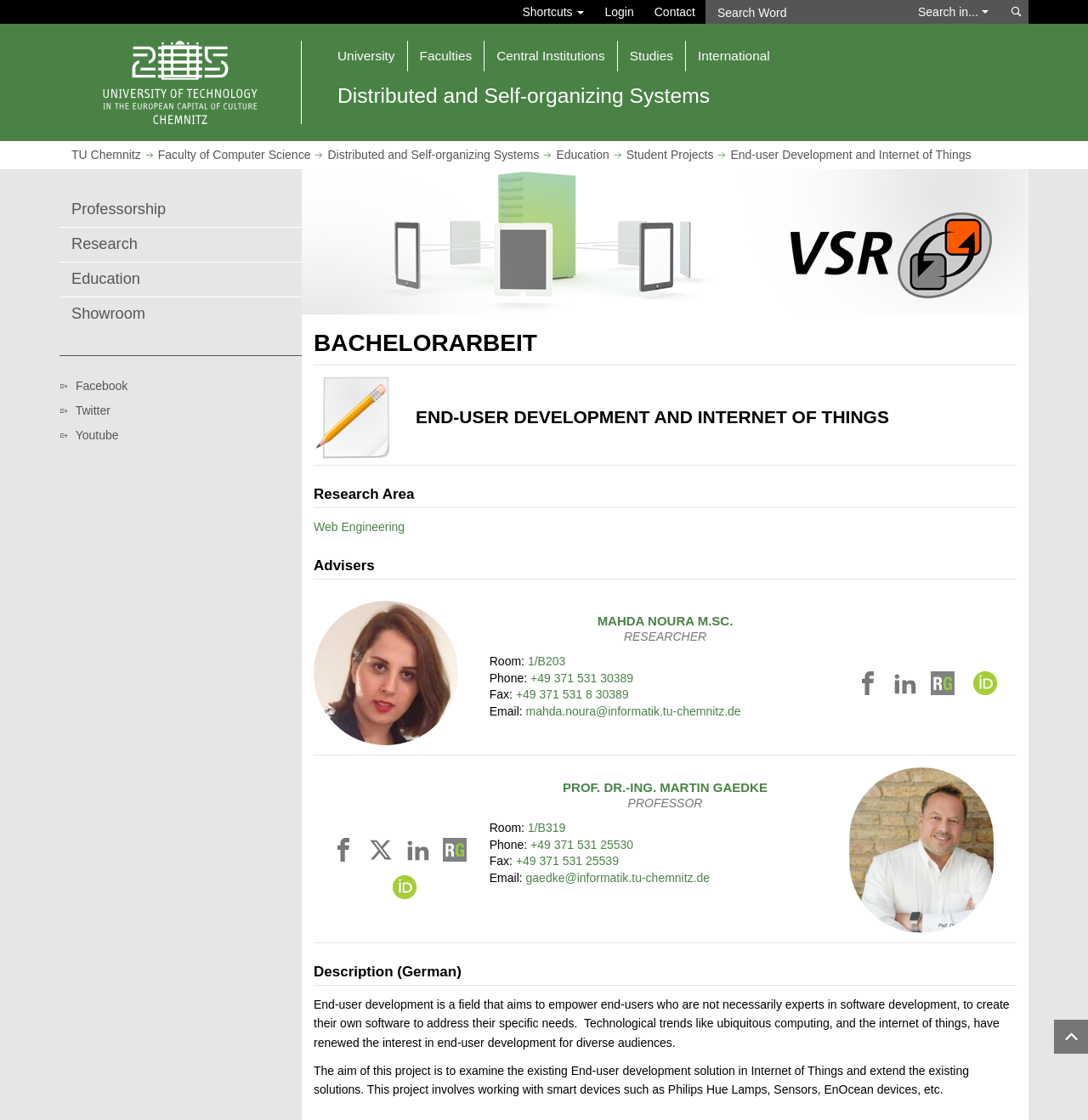Determine the bounding box coordinates of the section I need to click to execute the following instruction: "Search for something". Provide the coordinates as four float numbers between 0 and 1, i.e., [left, top, right, bottom].

[0.648, 0.0, 0.923, 0.021]